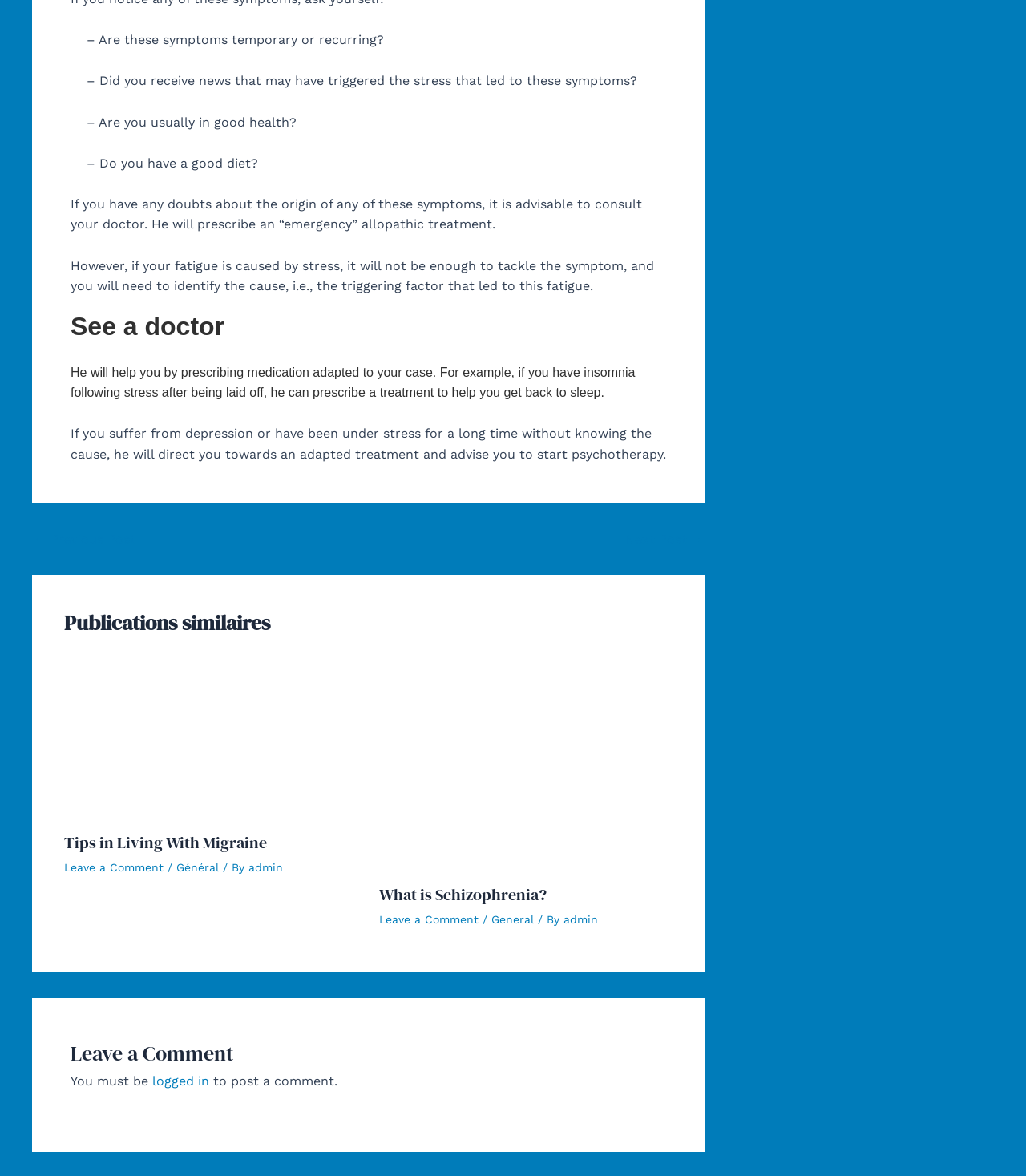What is the recommended action if you have doubts about the origin of symptoms?
Please provide a single word or phrase answer based on the image.

Consult your doctor